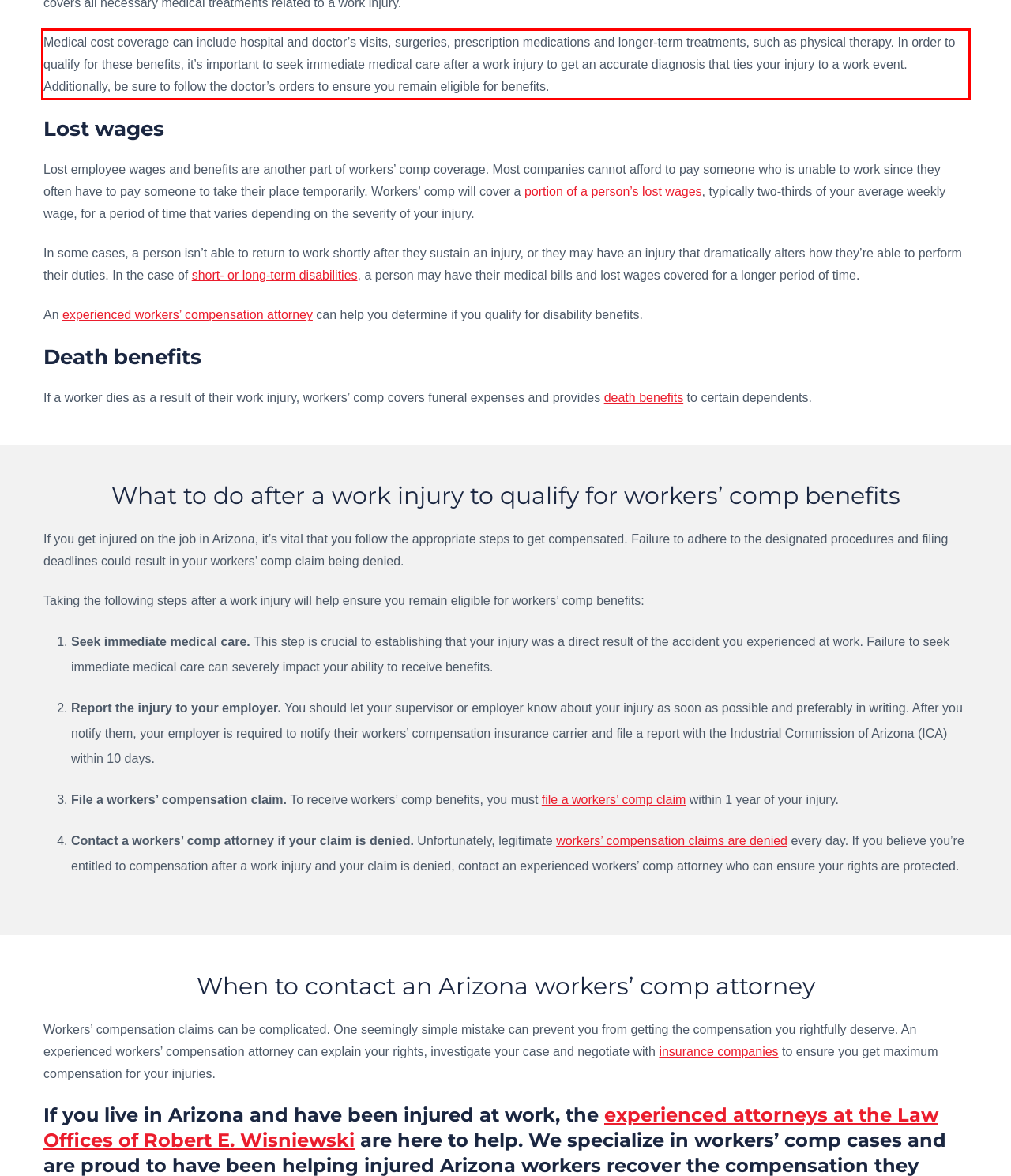View the screenshot of the webpage and identify the UI element surrounded by a red bounding box. Extract the text contained within this red bounding box.

Medical cost coverage can include hospital and doctor’s visits, surgeries, prescription medications and longer-term treatments, such as physical therapy. In order to qualify for these benefits, it’s important to seek immediate medical care after a work injury to get an accurate diagnosis that ties your injury to a work event. Additionally, be sure to follow the doctor’s orders to ensure you remain eligible for benefits.